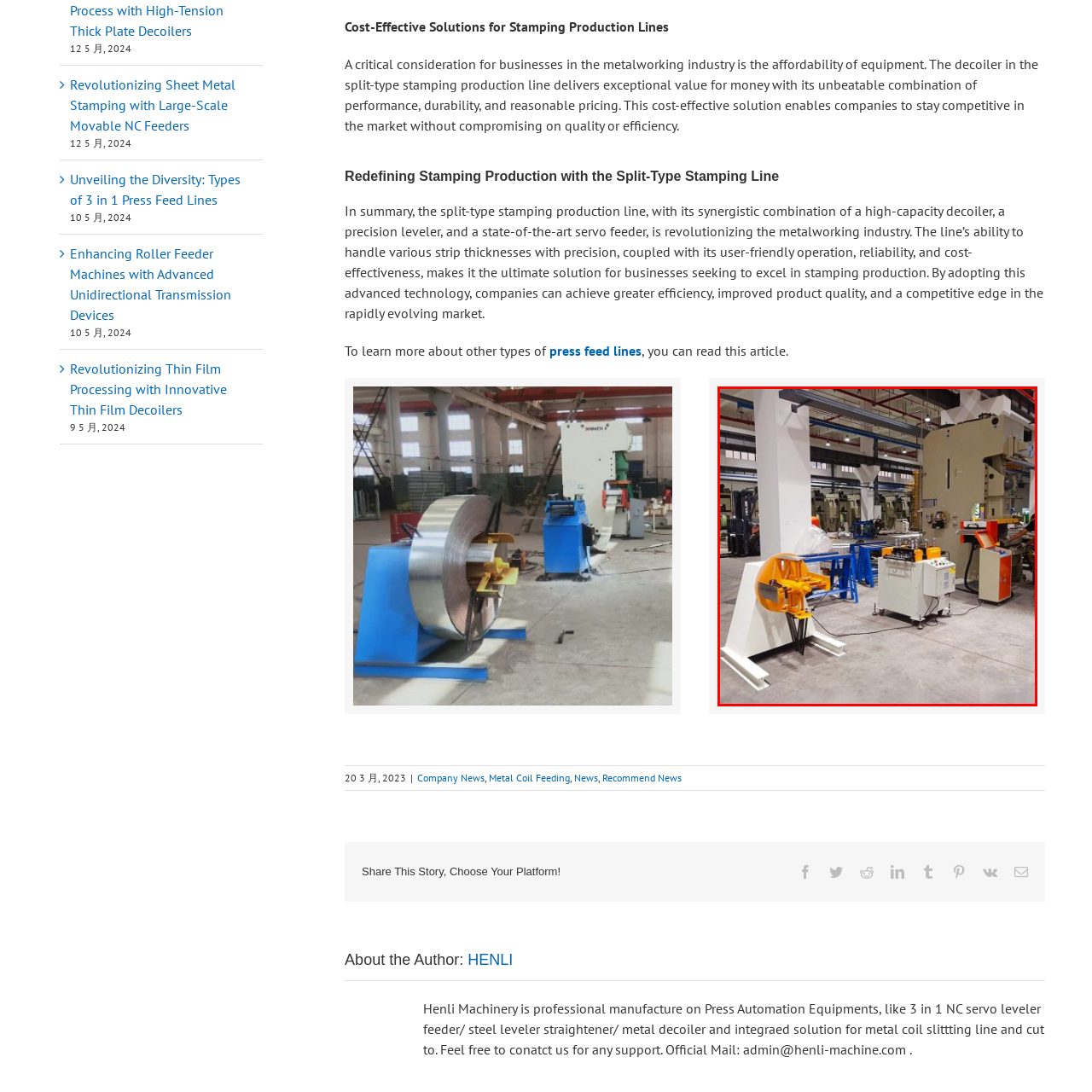Please concentrate on the part of the image enclosed by the red bounding box and answer the following question in detail using the information visible: What is the purpose of the decoiler?

According to the caption, the decoiler is designed to efficiently unroll metal coils for processing, which is crucial for optimizing workflow and ensuring the smooth feeding of materials into production machines.